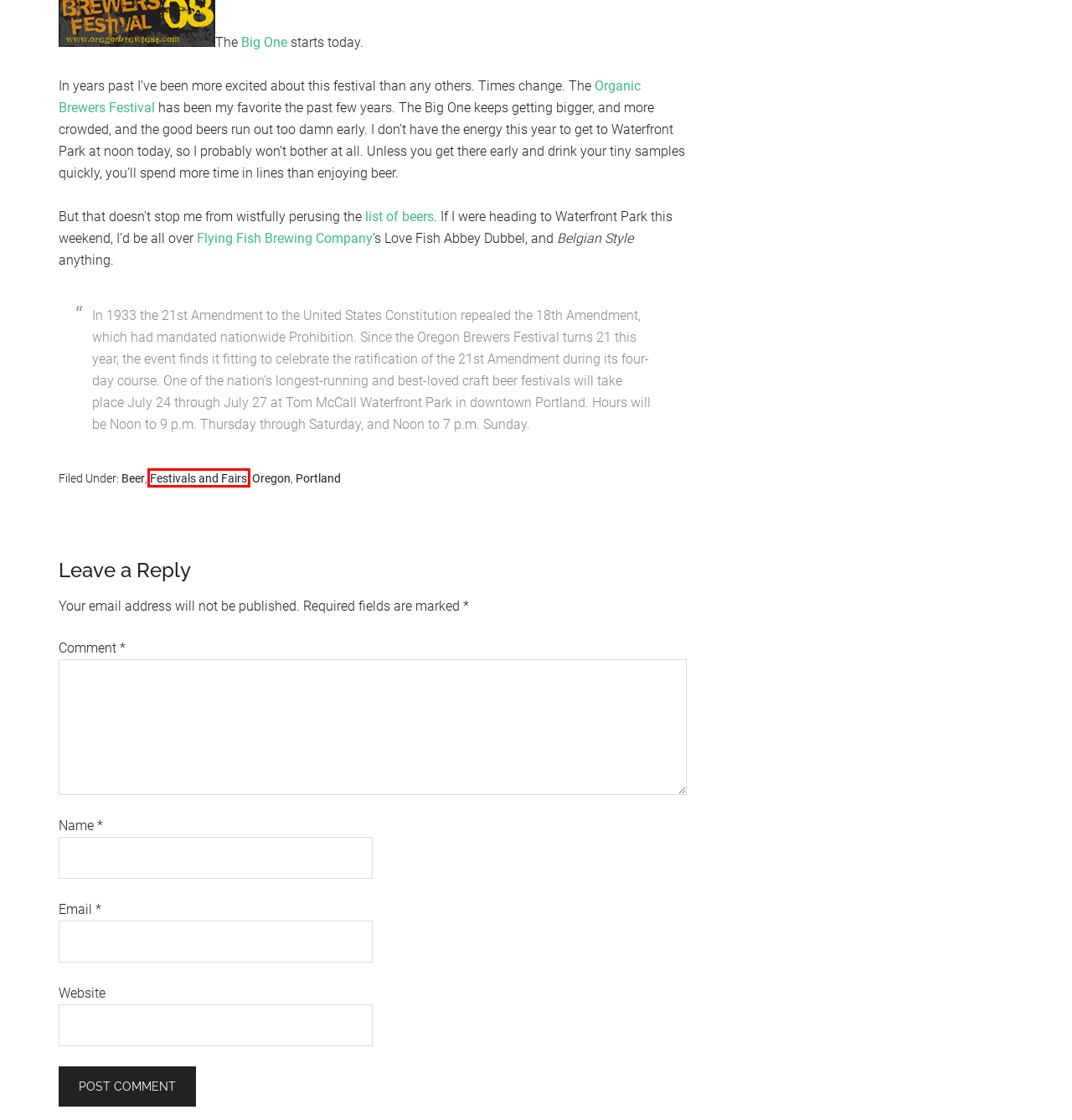View the screenshot of the webpage containing a red bounding box around a UI element. Select the most fitting webpage description for the new page shown after the element in the red bounding box is clicked. Here are the candidates:
A. Festivals and Fairs
B. Portland
C. Oregon
D. Beer
E. WordPress Themes by StudioPress
F. Home | Flying Fish
G. Demnay Live | Xem Trực Tiếp Bóng Đá Demnay TV Full HD+
H. Home - Oregon Brewers Festival

A